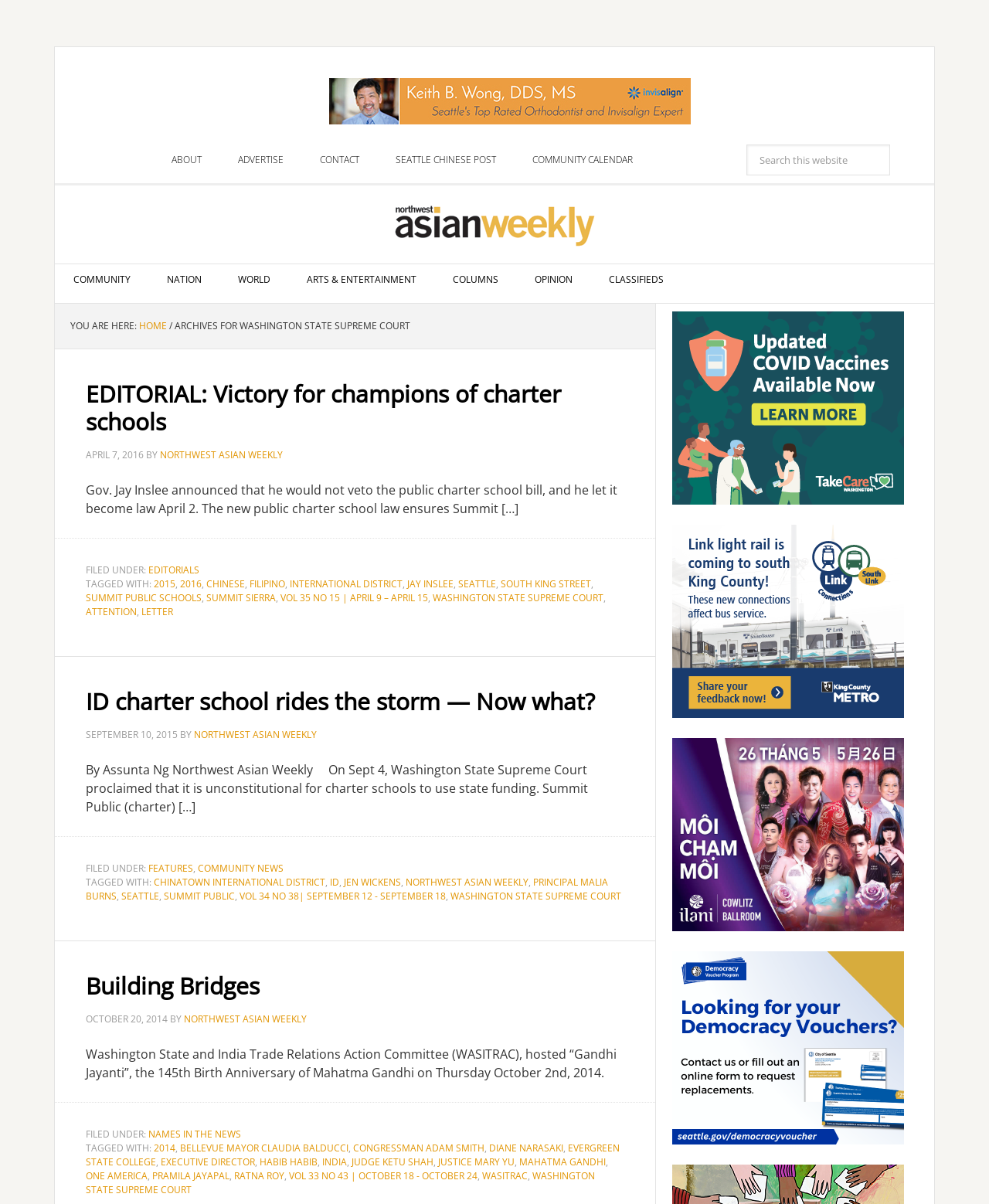Please identify the bounding box coordinates of the element I should click to complete this instruction: 'Search this website'. The coordinates should be given as four float numbers between 0 and 1, like this: [left, top, right, bottom].

[0.755, 0.12, 0.9, 0.146]